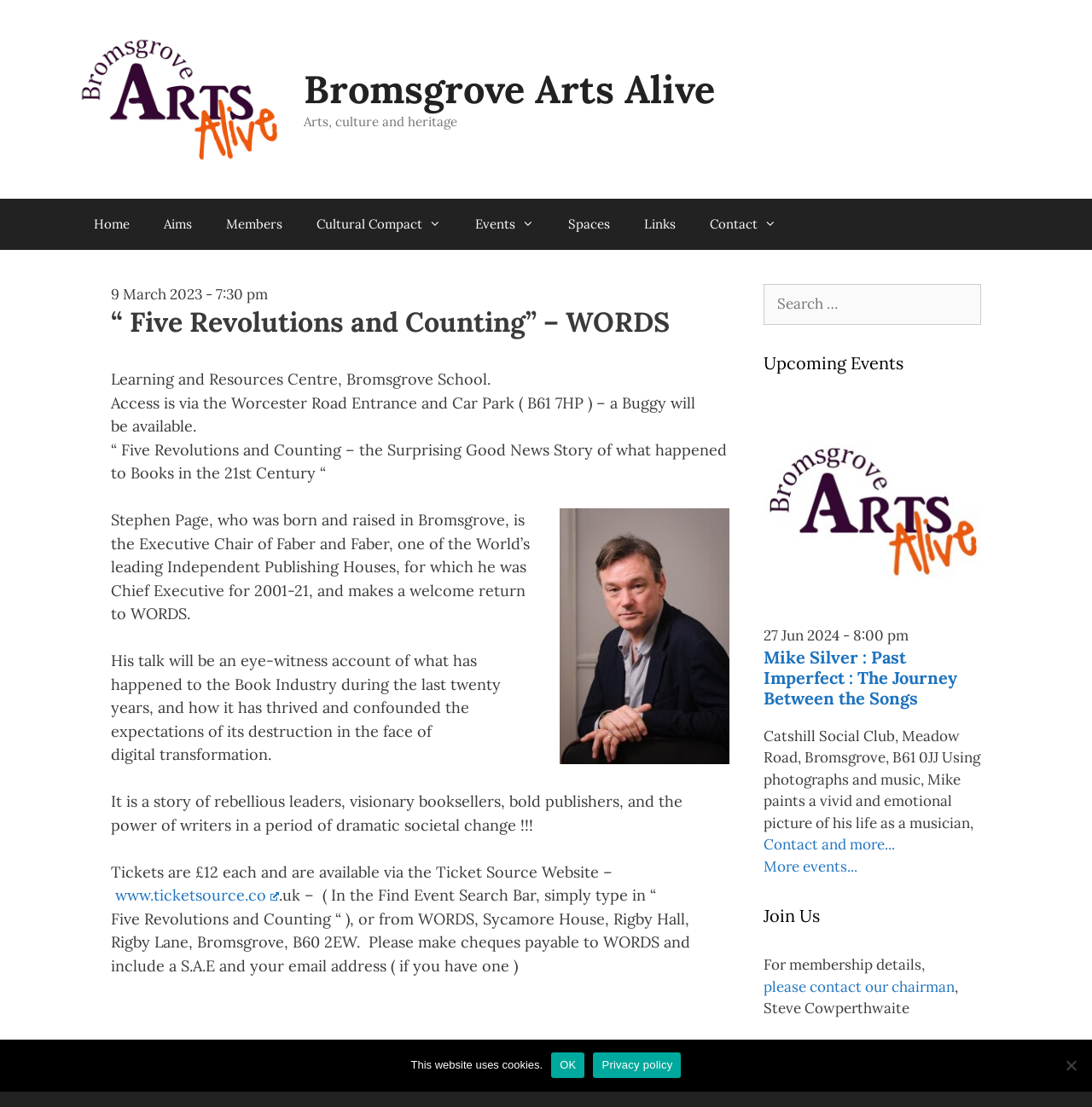Extract the main title from the webpage.

“ Five Revolutions and Counting” – WORDS